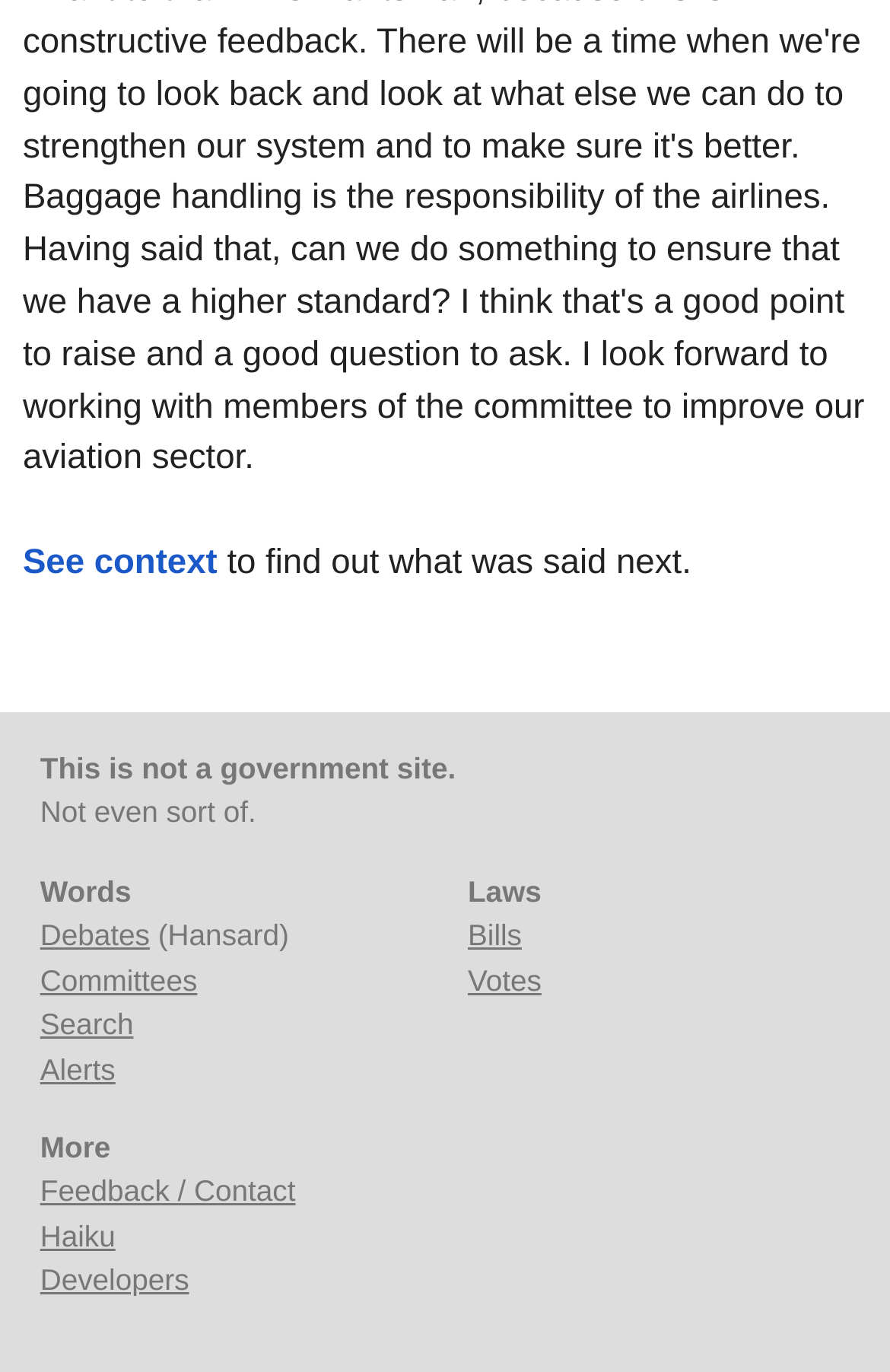Respond to the following question with a brief word or phrase:
What is the text next to the 'Debates' link?

(Hansard)